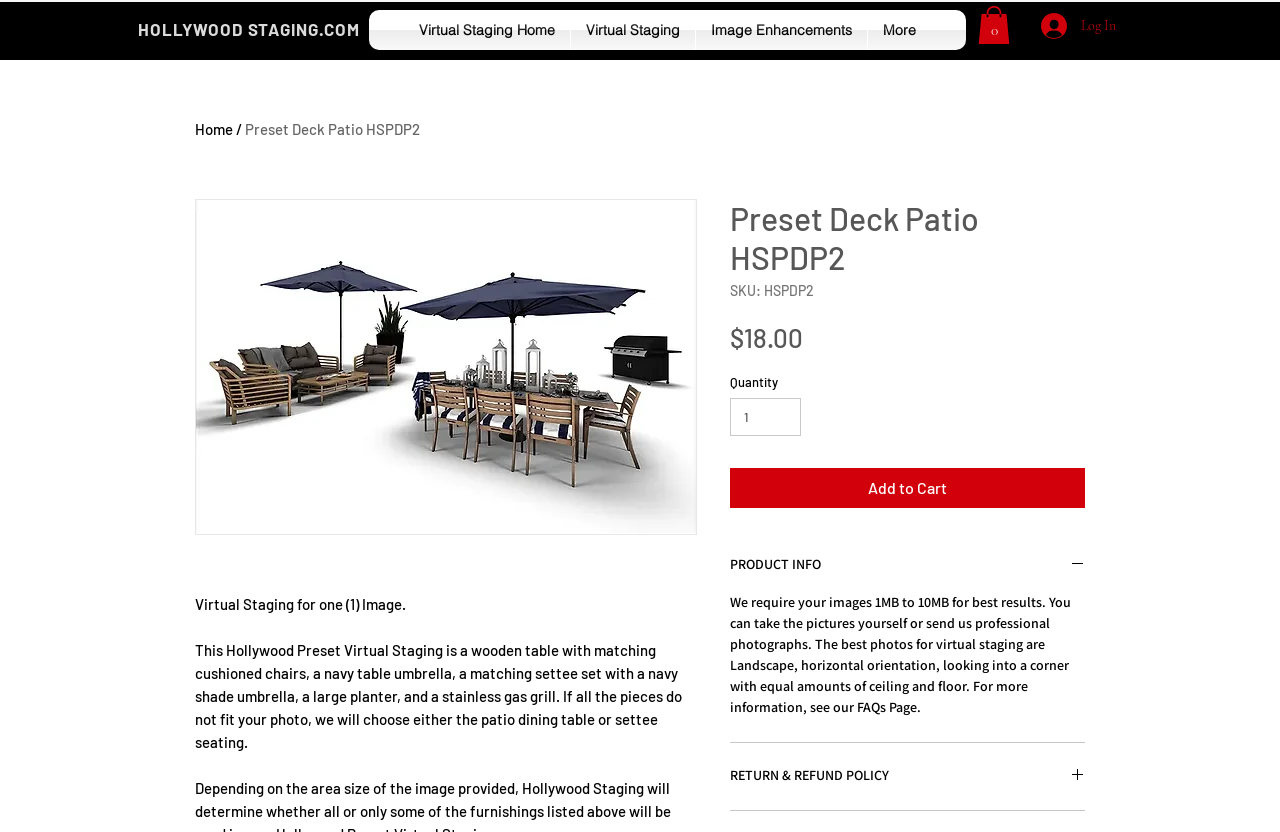What is the purpose of this webpage?
Please give a detailed and elaborate answer to the question.

I found the answer by looking at the overall structure and content of the webpage, which appears to be a product page for a virtual staging preset. The page includes a description, price, and 'Add to Cart' button, indicating that the purpose of the page is to sell virtual staging presets.